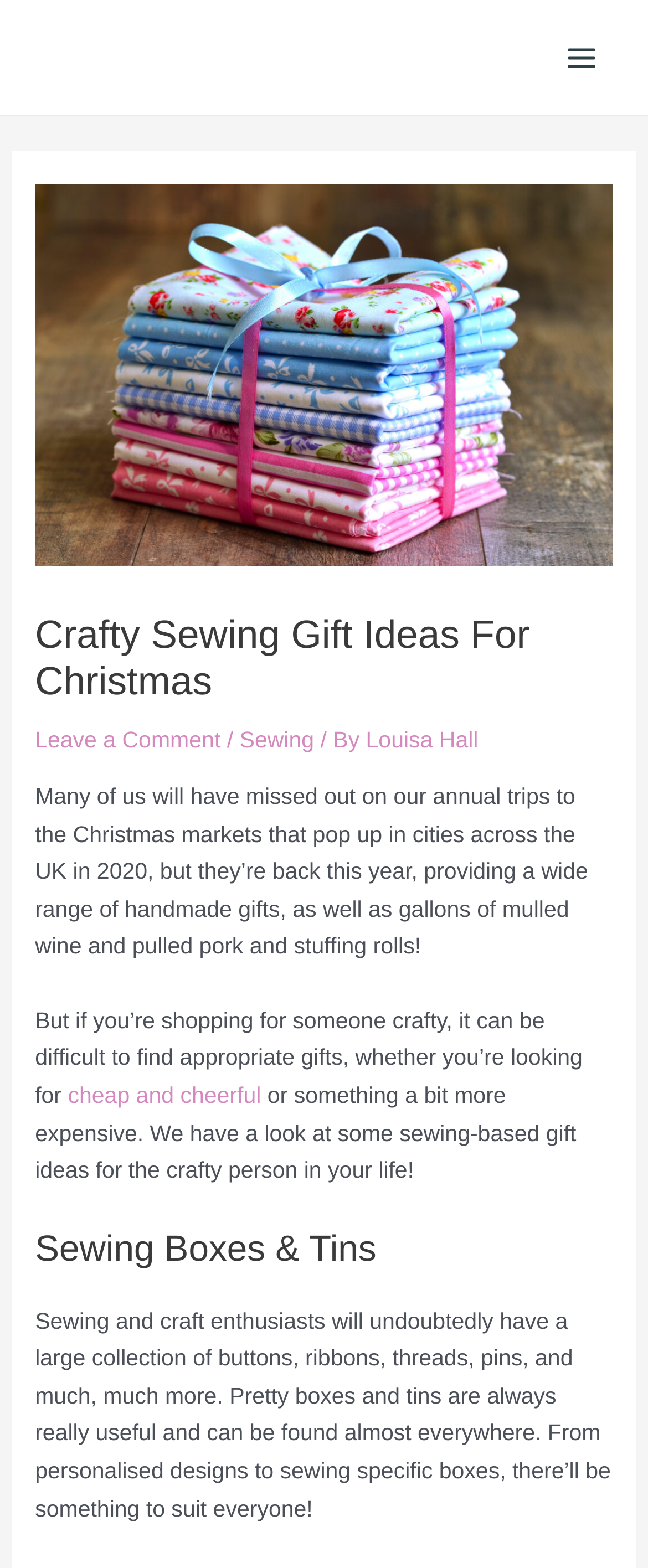What is the context of the article?
Using the image as a reference, answer the question with a short word or phrase.

Christmas gifts